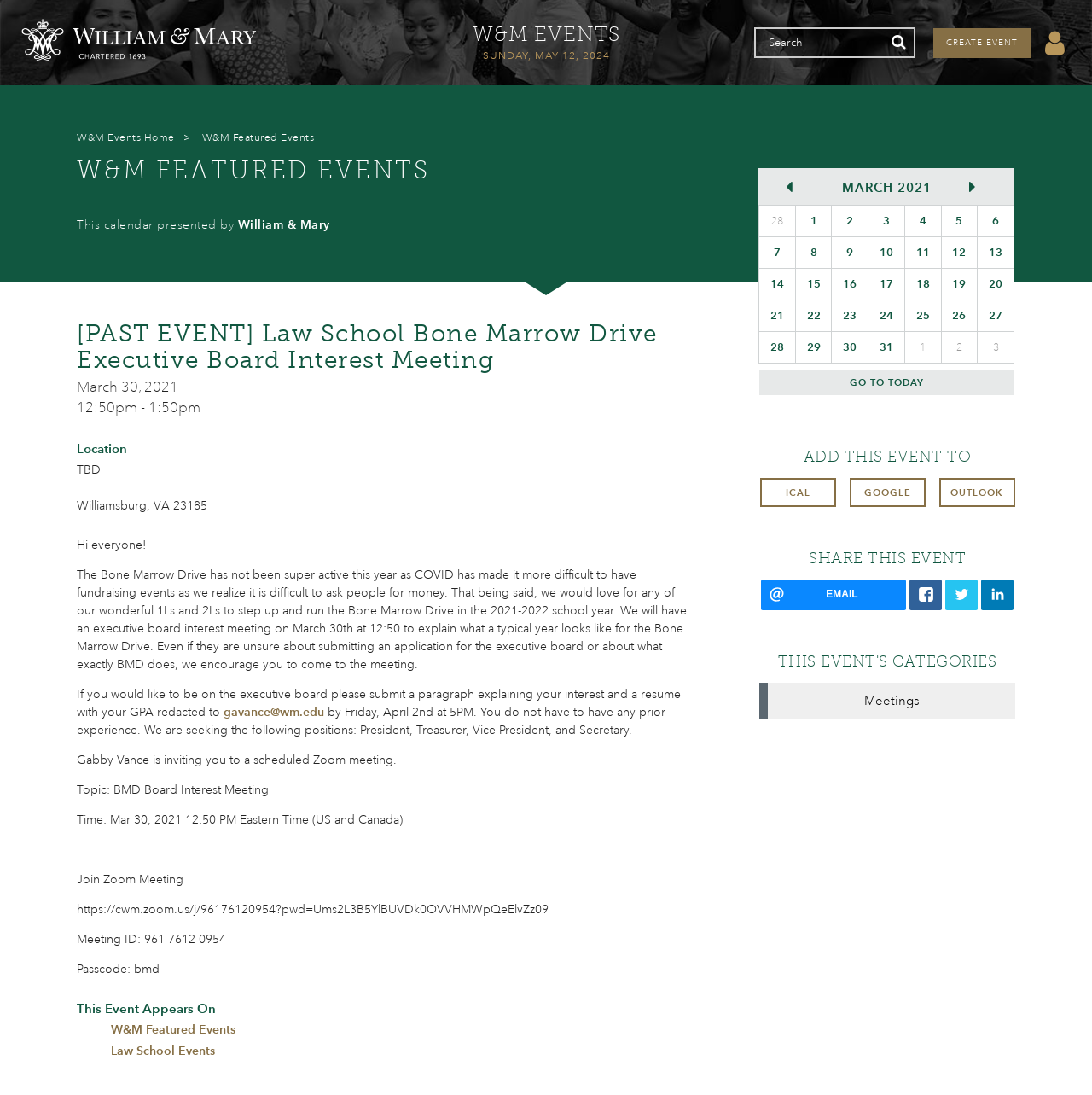Identify the main heading of the webpage and provide its text content.

W&M FEATURED EVENTS